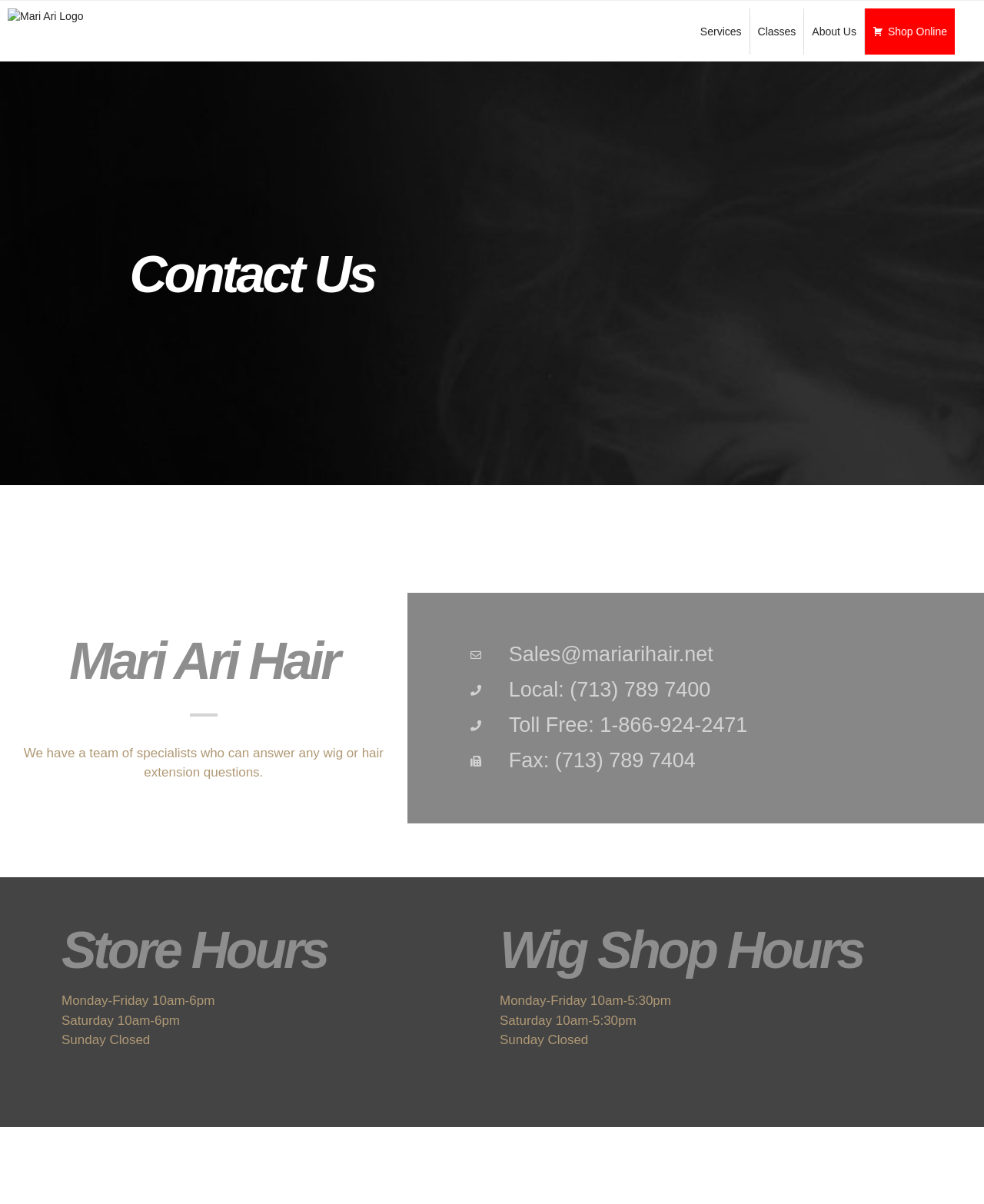Carefully examine the image and provide an in-depth answer to the question: What is the phone number for local calls?

I found the local phone number '(713) 789 7400' in the StaticText element with bounding box coordinates [0.517, 0.563, 0.722, 0.582].